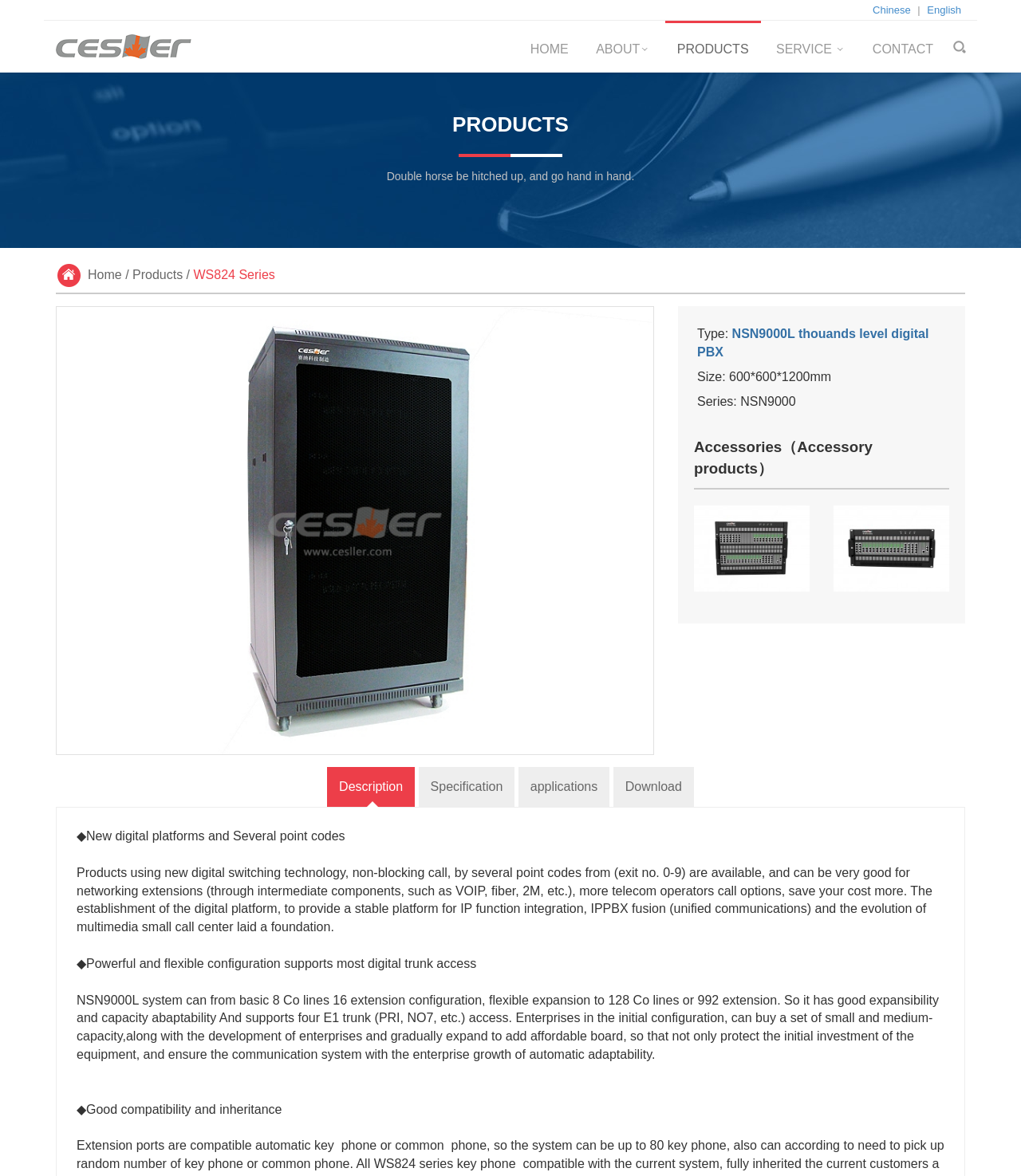Provide the bounding box coordinates of the HTML element described by the text: "About". The coordinates should be in the format [left, top, right, bottom] with values between 0 and 1.

[0.572, 0.02, 0.648, 0.064]